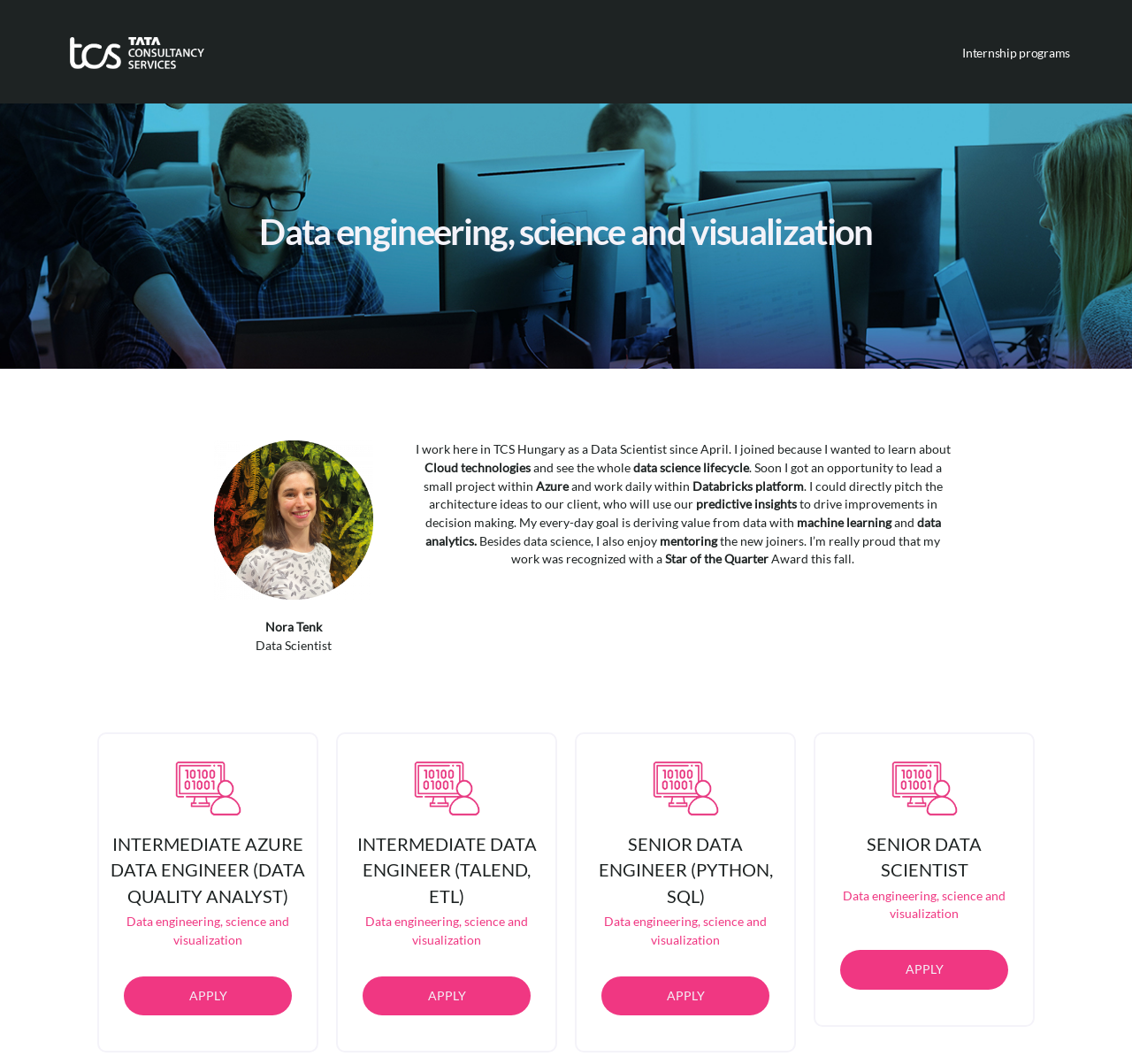What is Nora Tenk's job title?
Please provide a single word or phrase as your answer based on the image.

Data Scientist